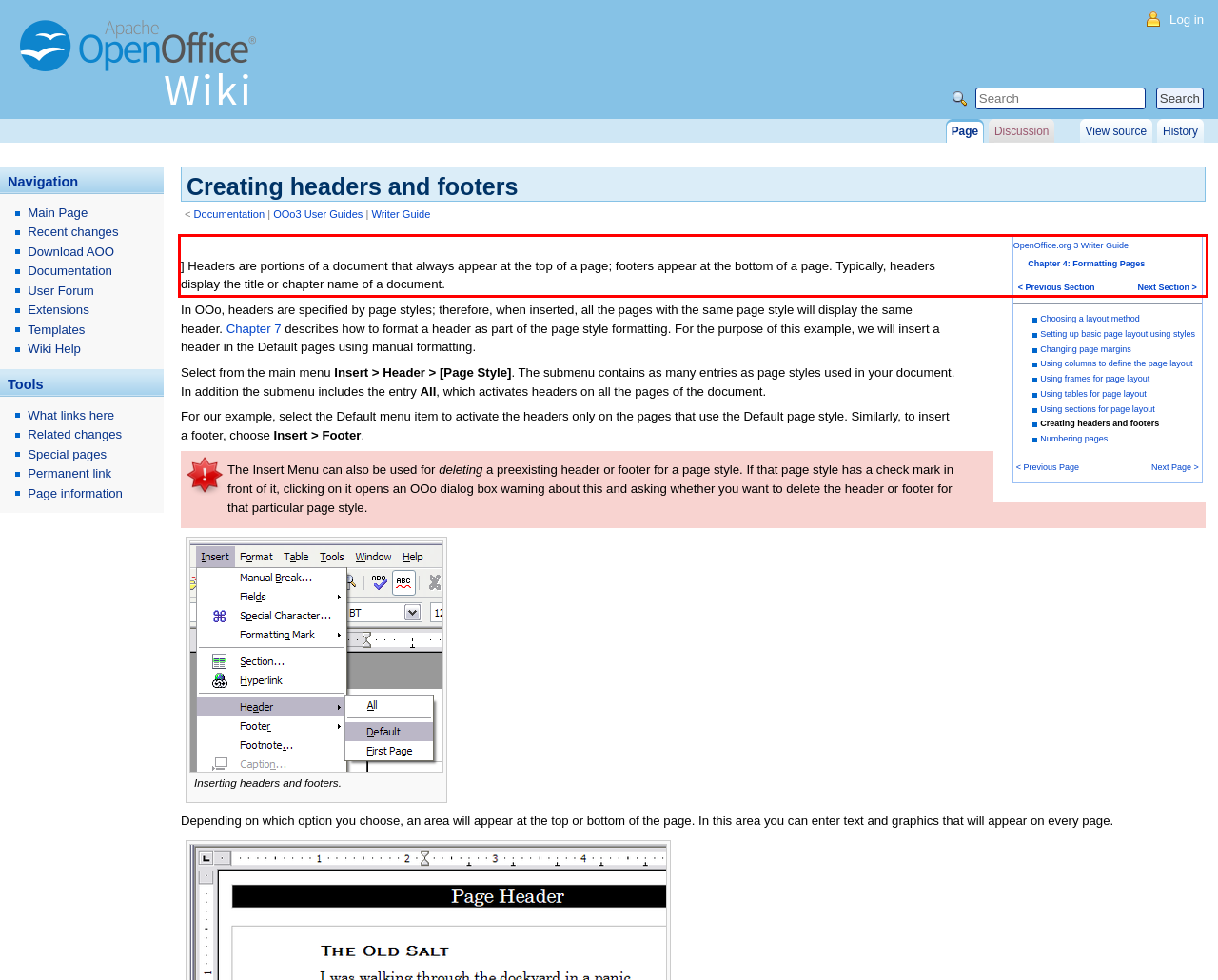Within the screenshot of the webpage, locate the red bounding box and use OCR to identify and provide the text content inside it.

] Headers are portions of a document that always appear at the top of a page; footers appear at the bottom of a page. Typically, headers display the title or chapter name of a document.